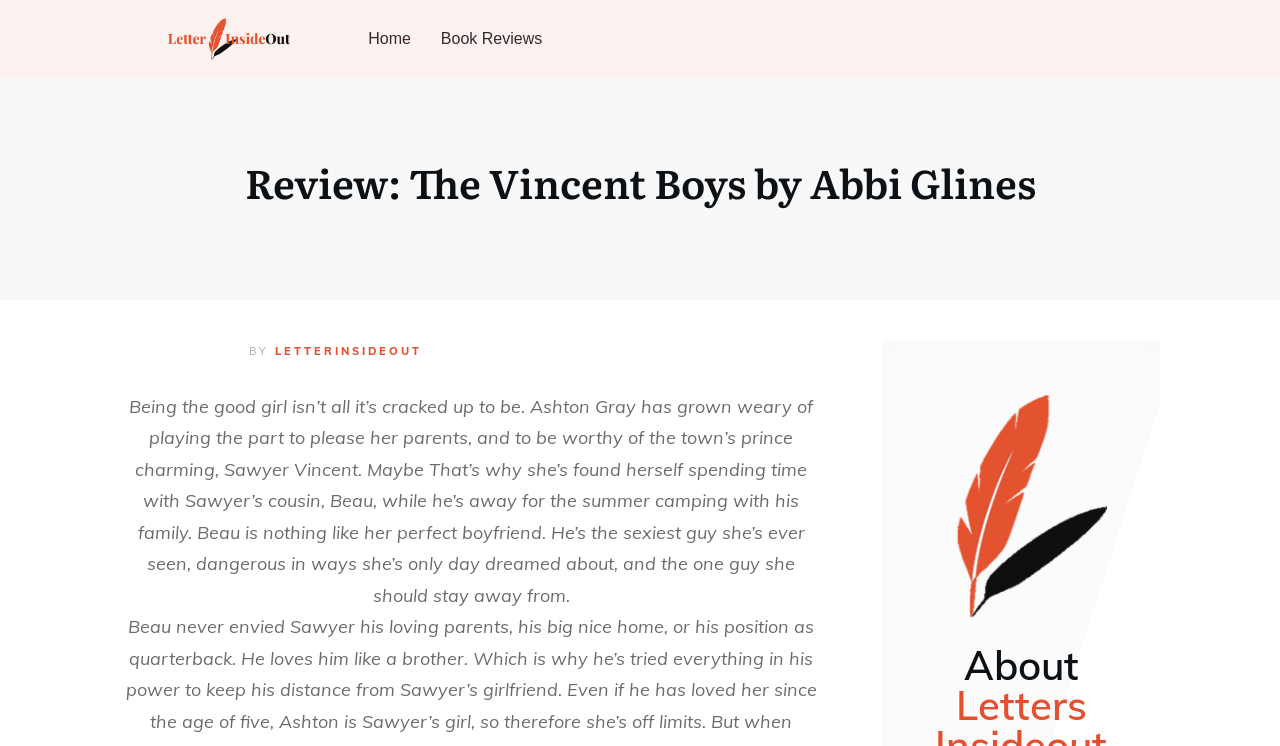What is the name of the main character in the book?
Using the image as a reference, answer with just one word or a short phrase.

Ashton Gray